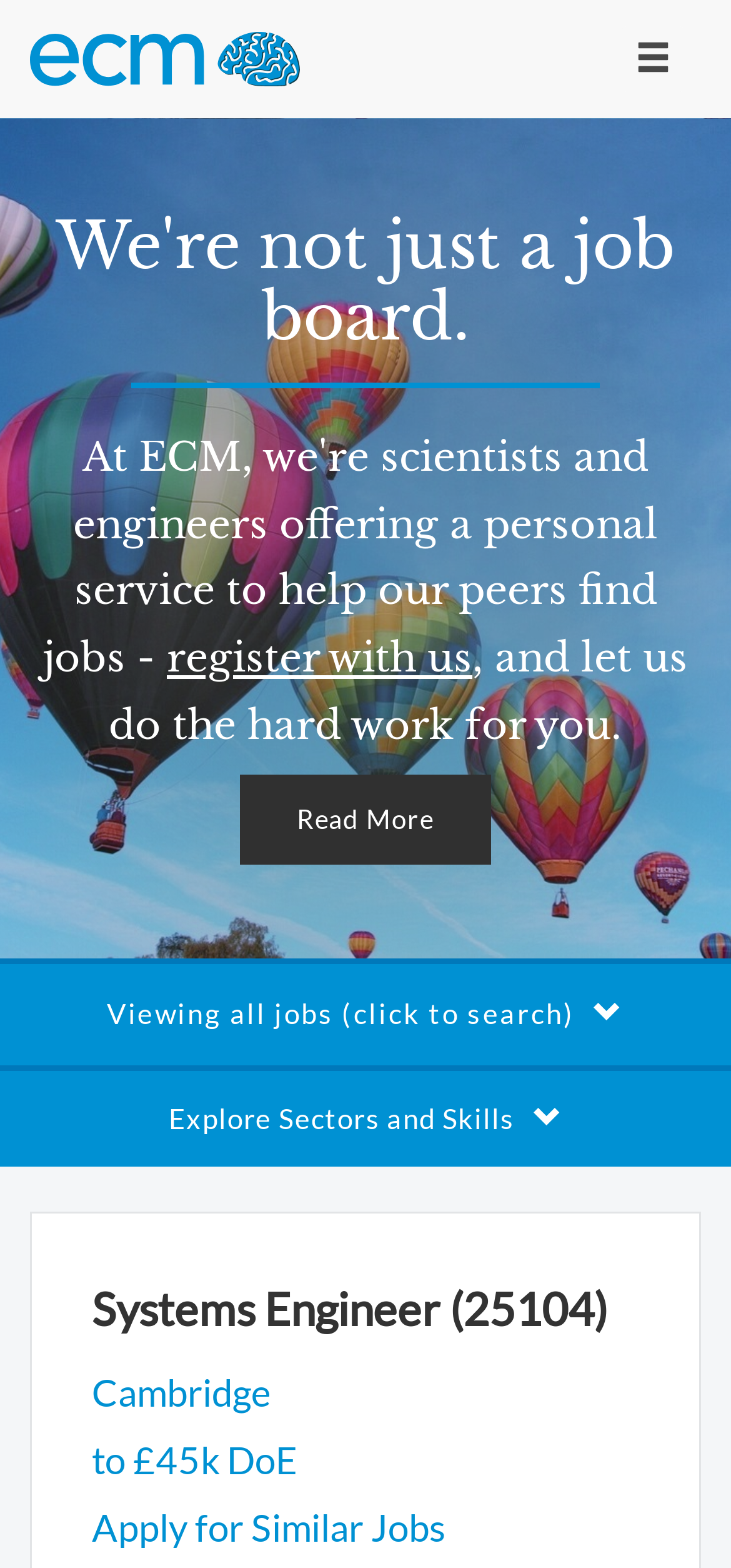What is the location of the job?
Use the information from the screenshot to give a comprehensive response to the question.

I found the location of the job by examining the StaticText element 'Cambridge' which is a child element of the button 'Explore Sectors and Skills'. This element is likely to indicate the location of the job.